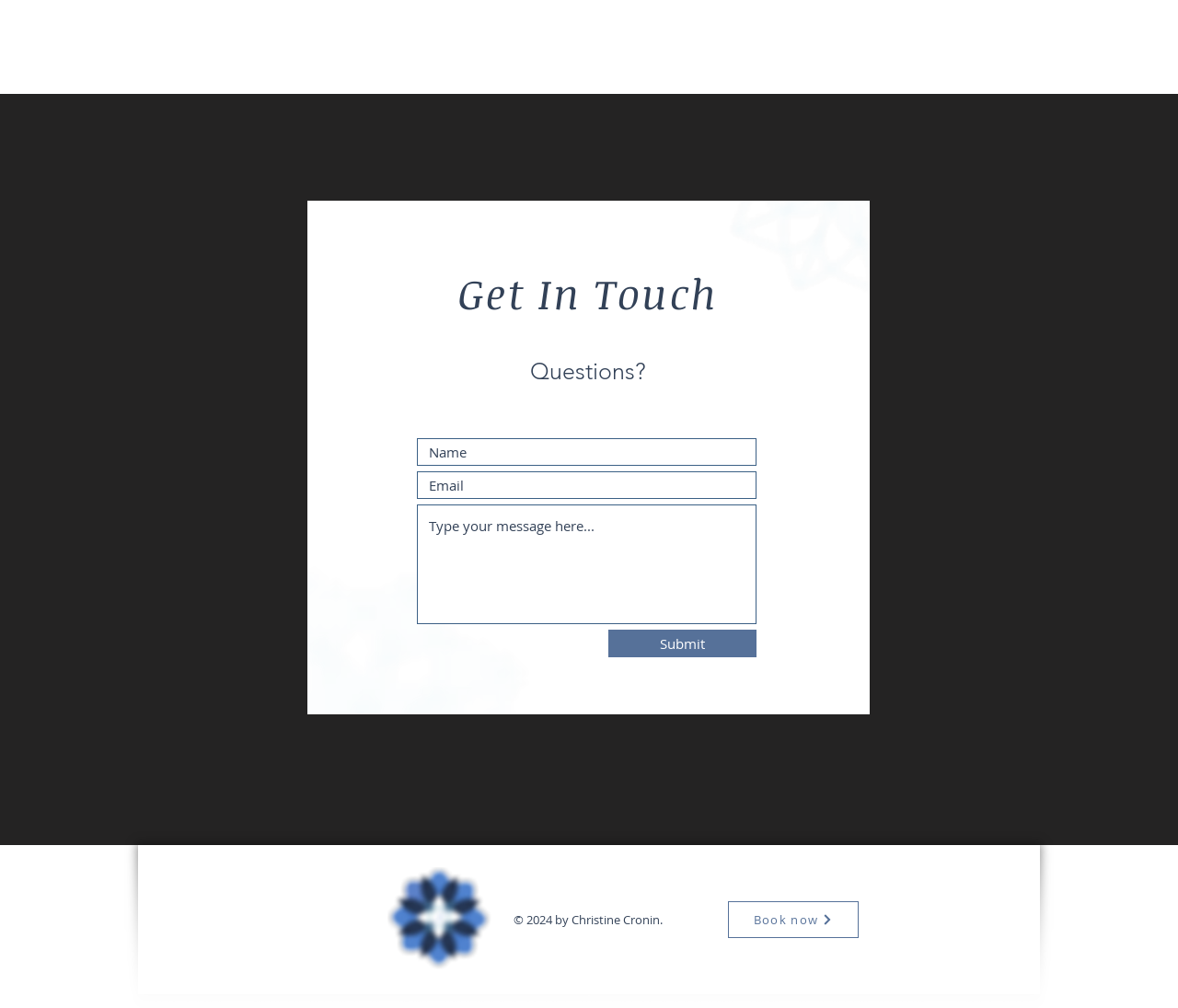Using the description: "Submit", determine the UI element's bounding box coordinates. Ensure the coordinates are in the format of four float numbers between 0 and 1, i.e., [left, top, right, bottom].

[0.516, 0.625, 0.642, 0.652]